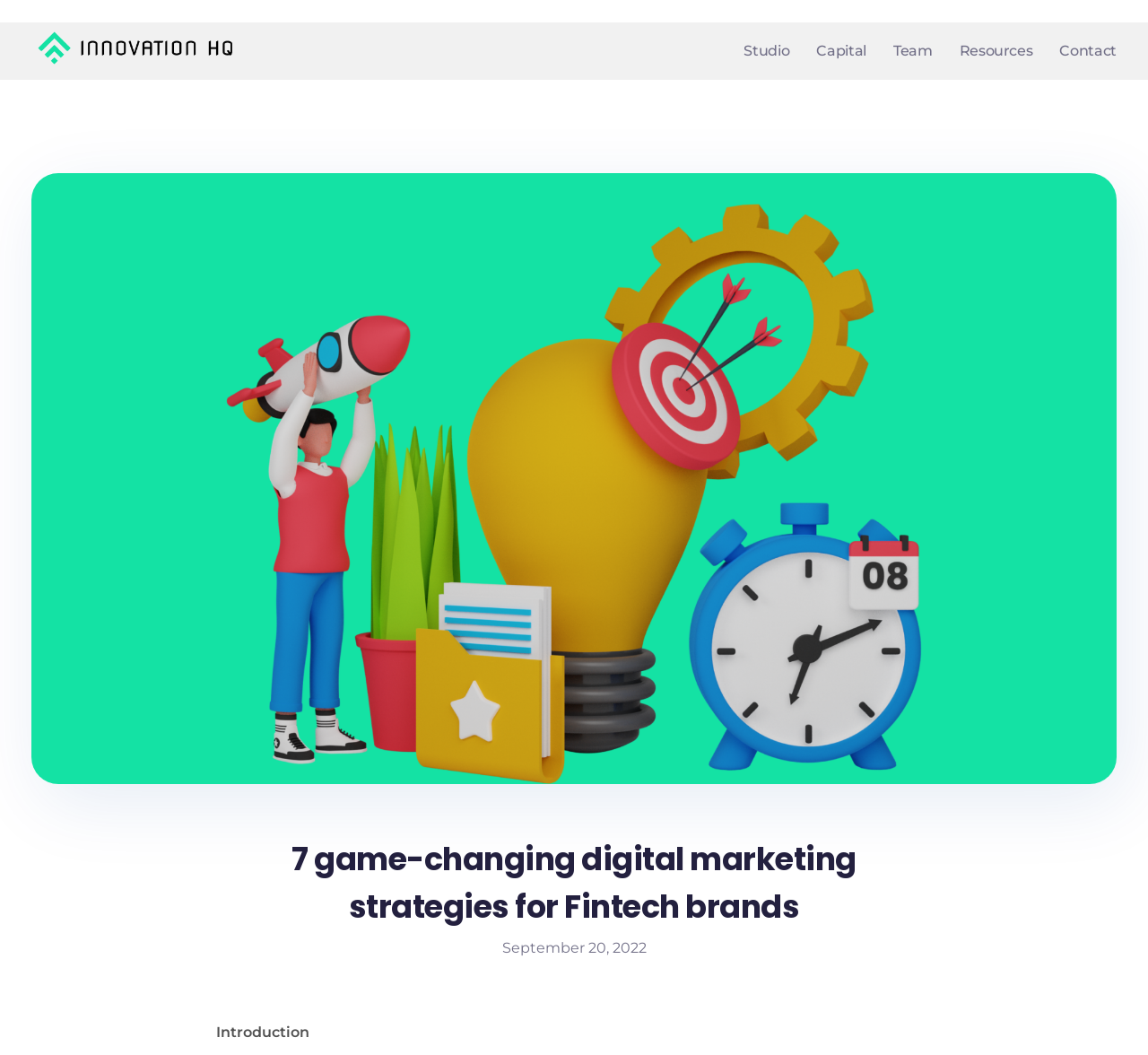What is the main heading of this webpage? Please extract and provide it.

7 game-changing digital marketing strategies for Fintech brands